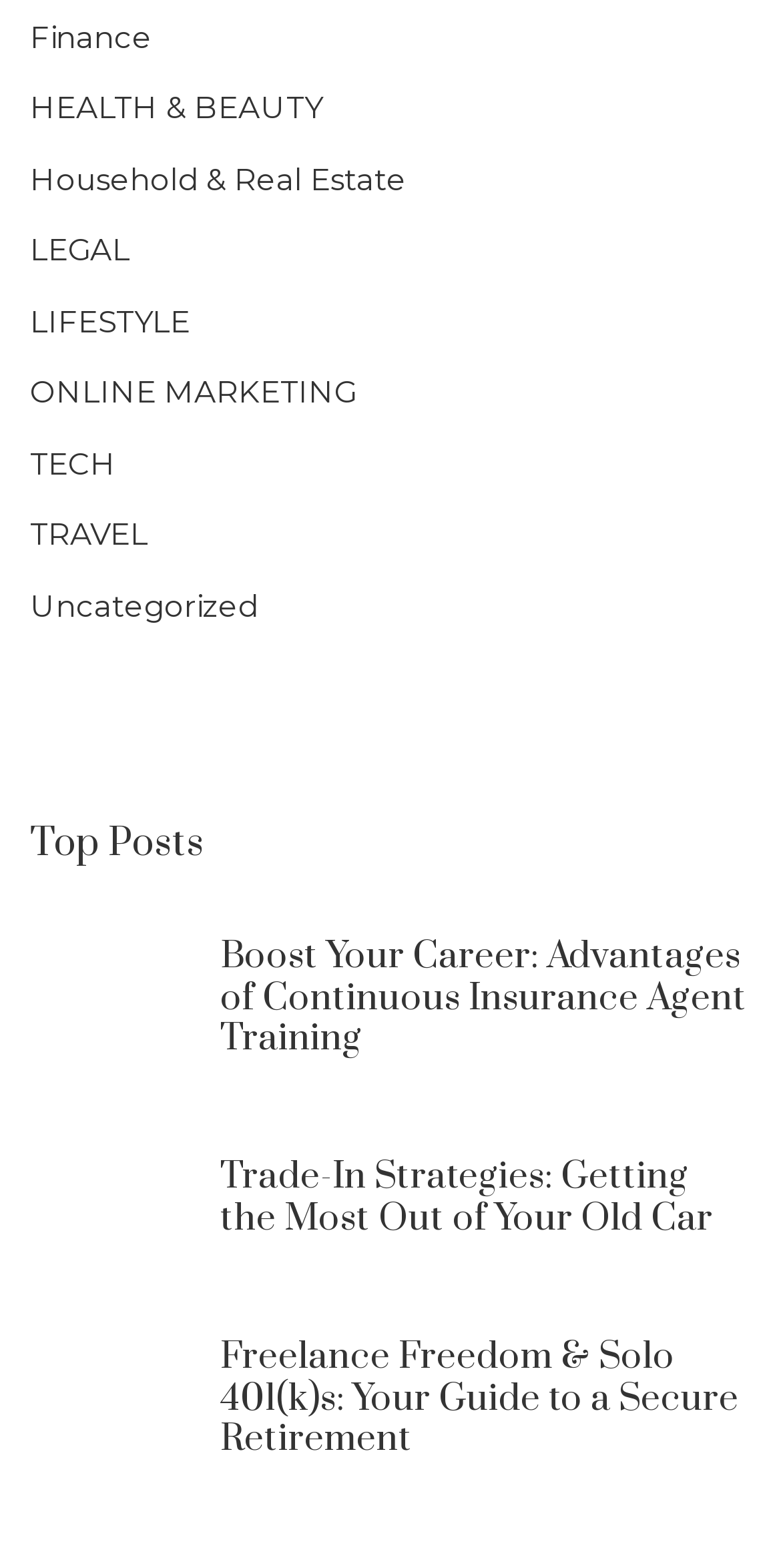Identify the bounding box coordinates of the area you need to click to perform the following instruction: "View a random post".

None